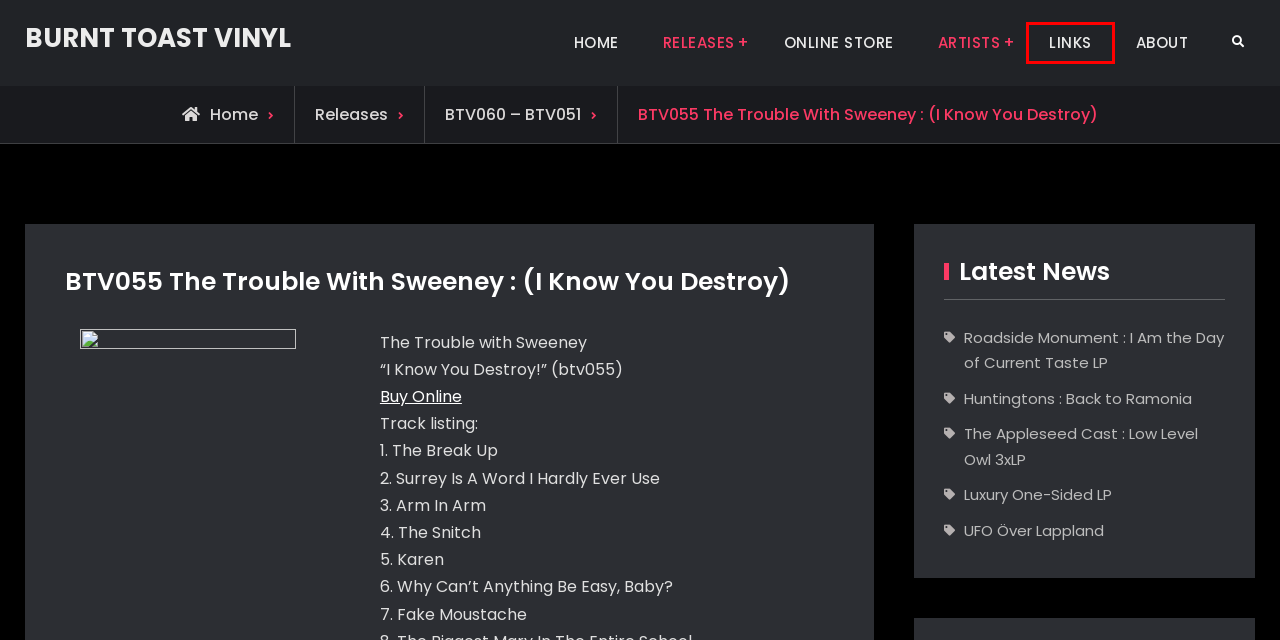Examine the screenshot of a webpage with a red rectangle bounding box. Select the most accurate webpage description that matches the new webpage after clicking the element within the bounding box. Here are the candidates:
A. LINKS – BURNT TOAST VINYL
B. Huntingtons : Back to Ramonia – BURNT TOAST VINYL
C. ARTISTS – BURNT TOAST VINYL
D. Zen Cart!, The Art of E-commerce
E. Releases – BURNT TOAST VINYL
F. Roadside Monument : I Am the Day of Current Taste LP – BURNT TOAST VINYL
G. ABOUT – BURNT TOAST VINYL
H. BURNT TOAST VINYL

A